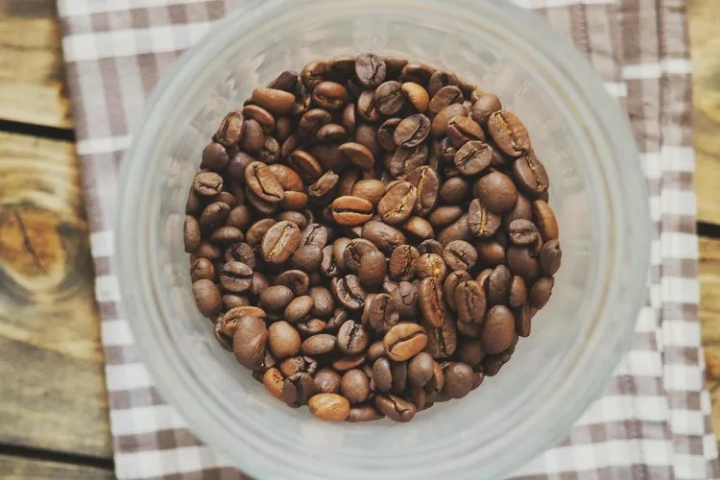Explain all the elements you observe in the image.

The image displays a close-up view of a jar filled with roasted coffee beans, showcasing their rich brown color and distinct textures that highlight their unique characteristics. The coffee beans are presented in an artisanal style, resting atop a backdrop of a checkered cloth, which adds a rustic charm to the scene. This visual complements an informative piece on the capability of air fryers to roast coffee beans effectively. The accompanying text emphasizes the benefits and nuances of using an air fryer for this purpose, including tips on timing and temperature for optimal roasting. The image captures the essence of the tutorial, inviting coffee enthusiasts to explore the unconventional yet rewarding method of roasting with an air fryer.